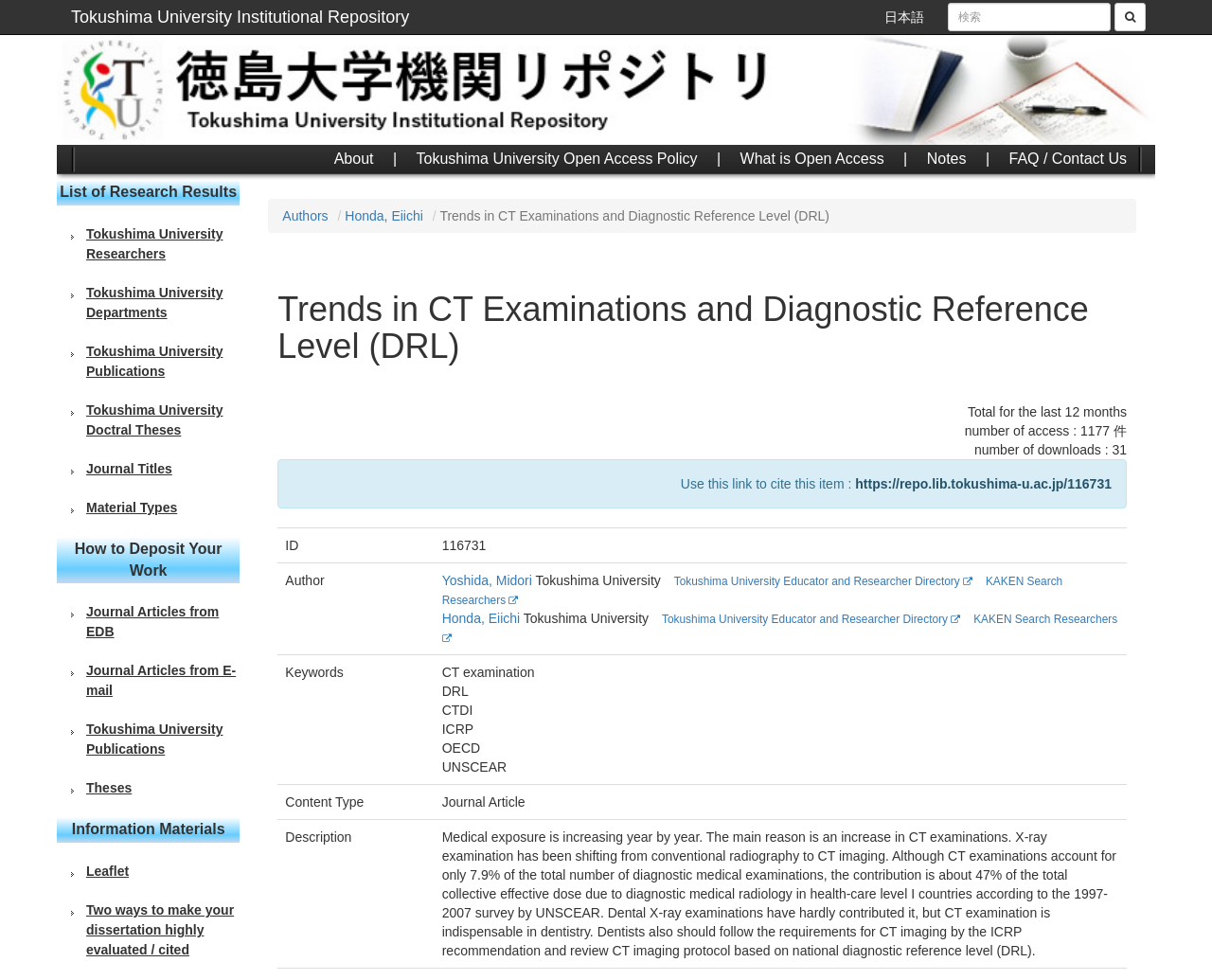Please determine and provide the text content of the webpage's heading.

Trends in CT Examinations and Diagnostic Reference Level (DRL)